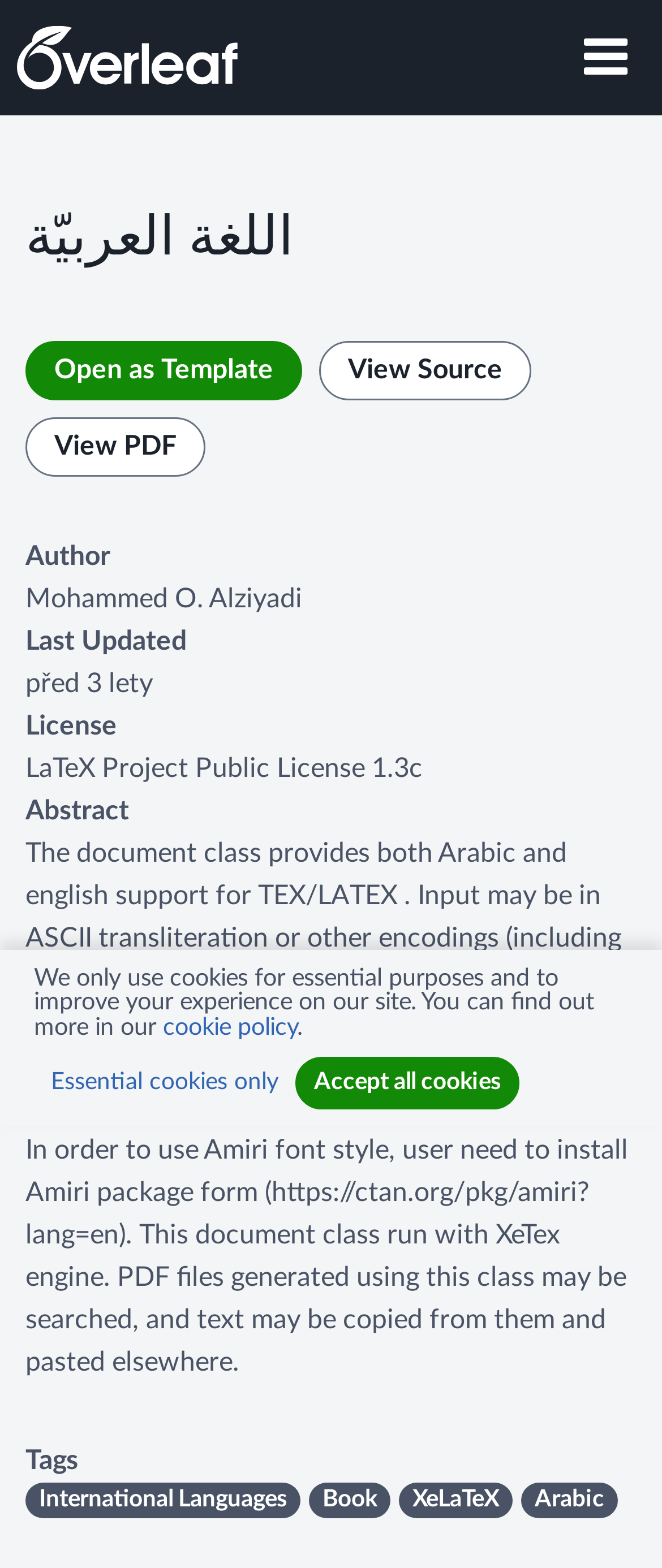Please determine the bounding box coordinates of the clickable area required to carry out the following instruction: "View the source code". The coordinates must be four float numbers between 0 and 1, represented as [left, top, right, bottom].

[0.482, 0.218, 0.803, 0.256]